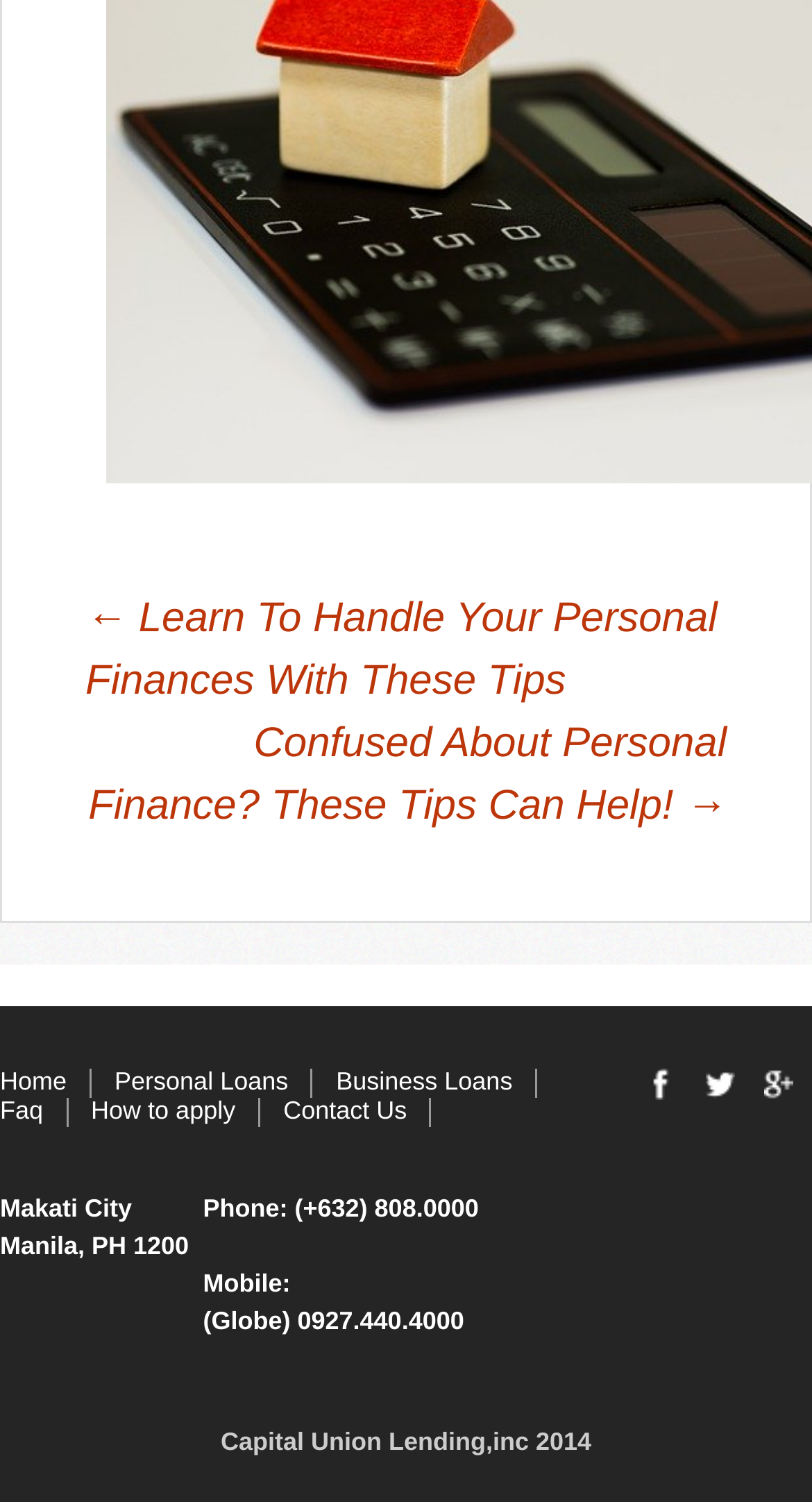Identify the bounding box coordinates of the area that should be clicked in order to complete the given instruction: "go to previous post". The bounding box coordinates should be four float numbers between 0 and 1, i.e., [left, top, right, bottom].

[0.105, 0.396, 0.883, 0.468]